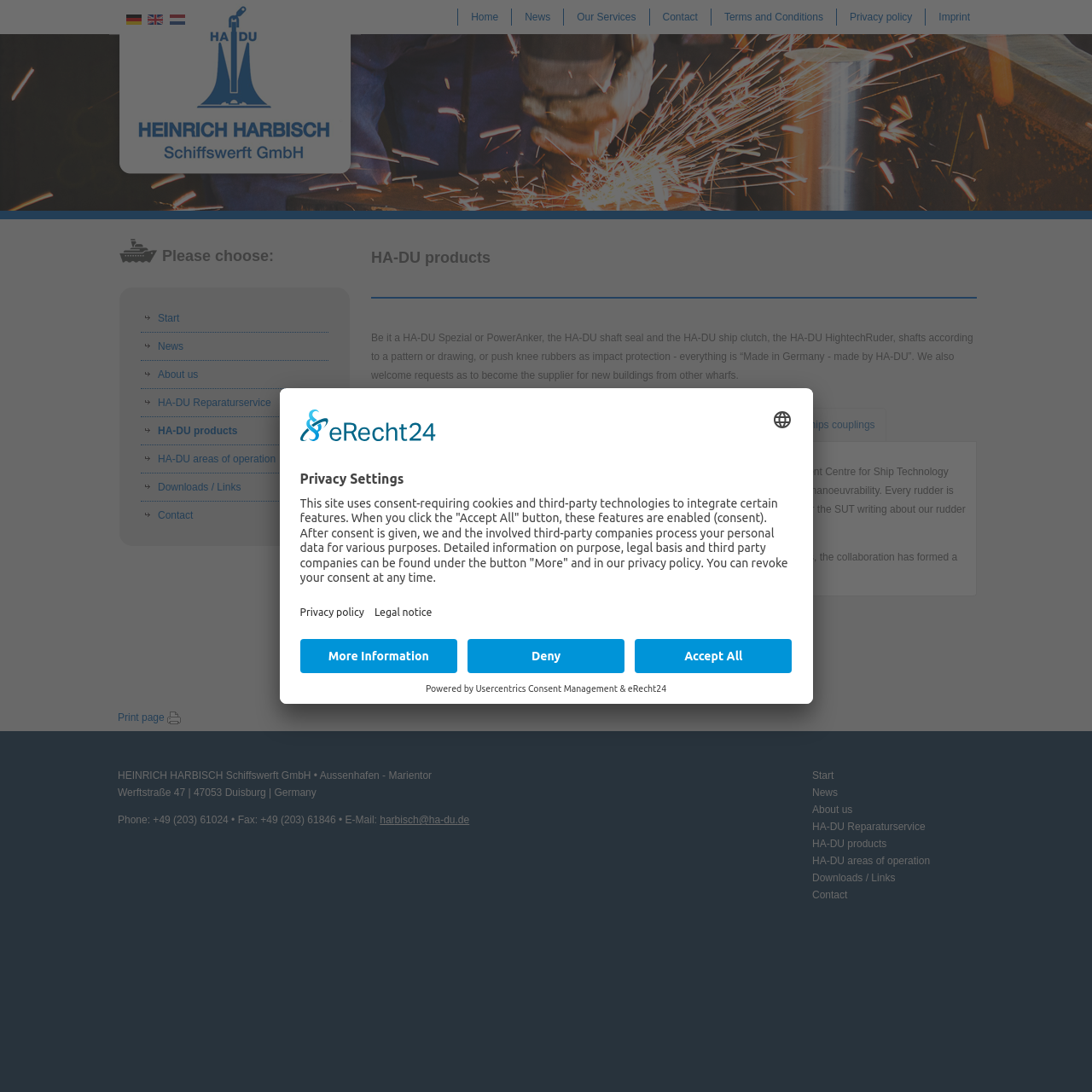Provide the bounding box coordinates of the section that needs to be clicked to accomplish the following instruction: "Click on the Free Download button."

None